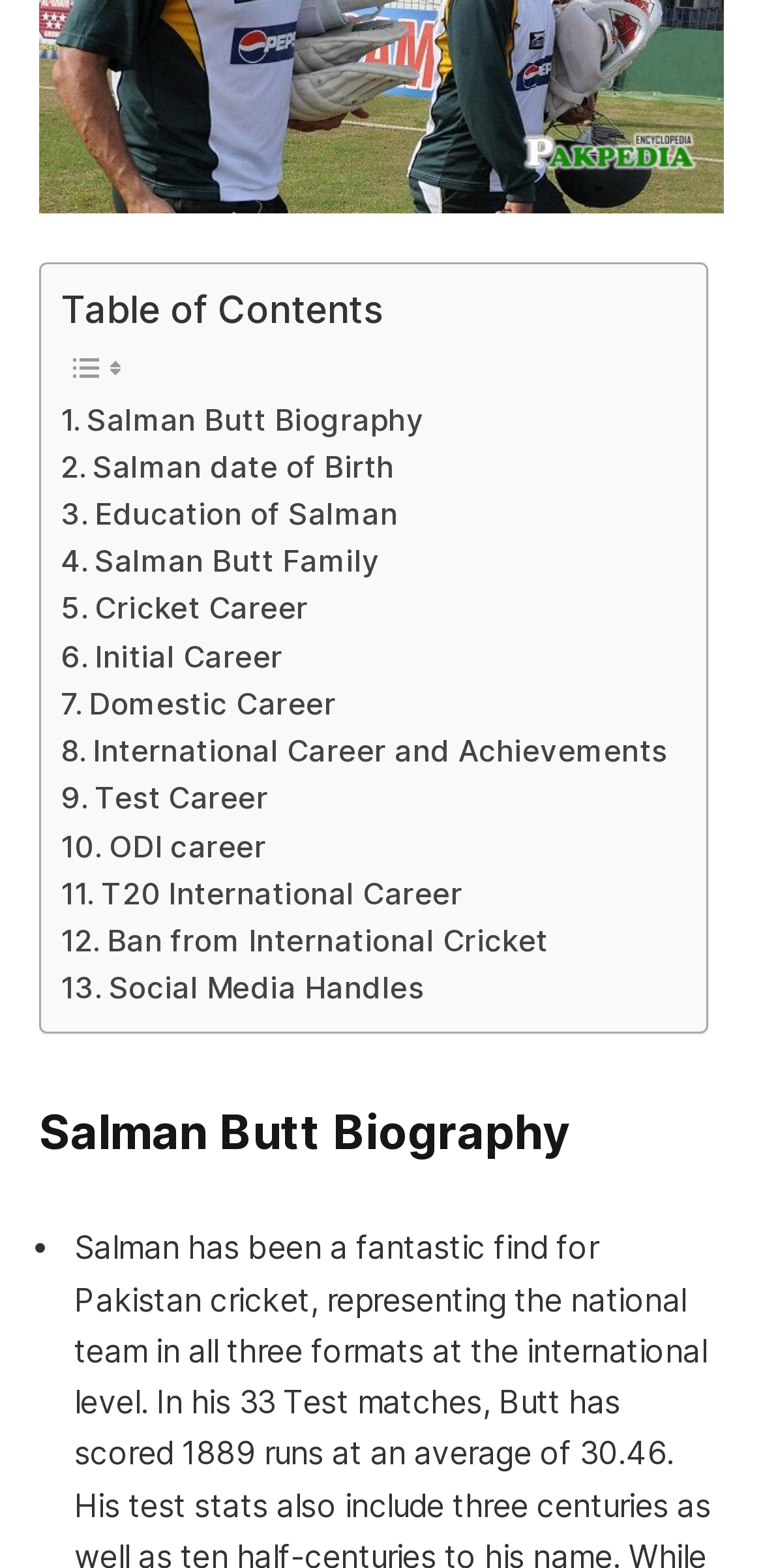Please mark the clickable region by giving the bounding box coordinates needed to complete this instruction: "Click the Search Button".

None